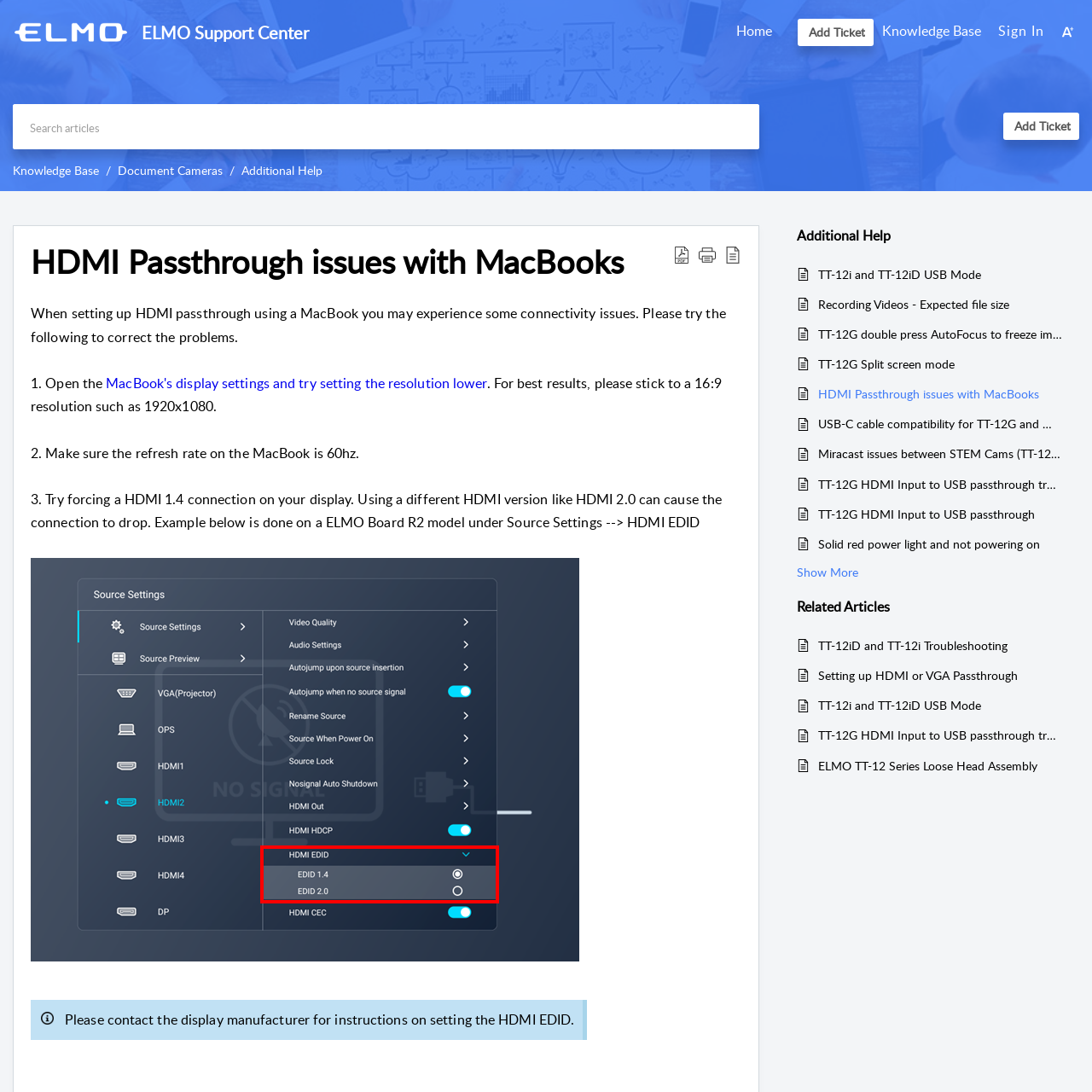Indicate the bounding box coordinates of the clickable region to achieve the following instruction: "Add Ticket."

[0.73, 0.017, 0.8, 0.042]